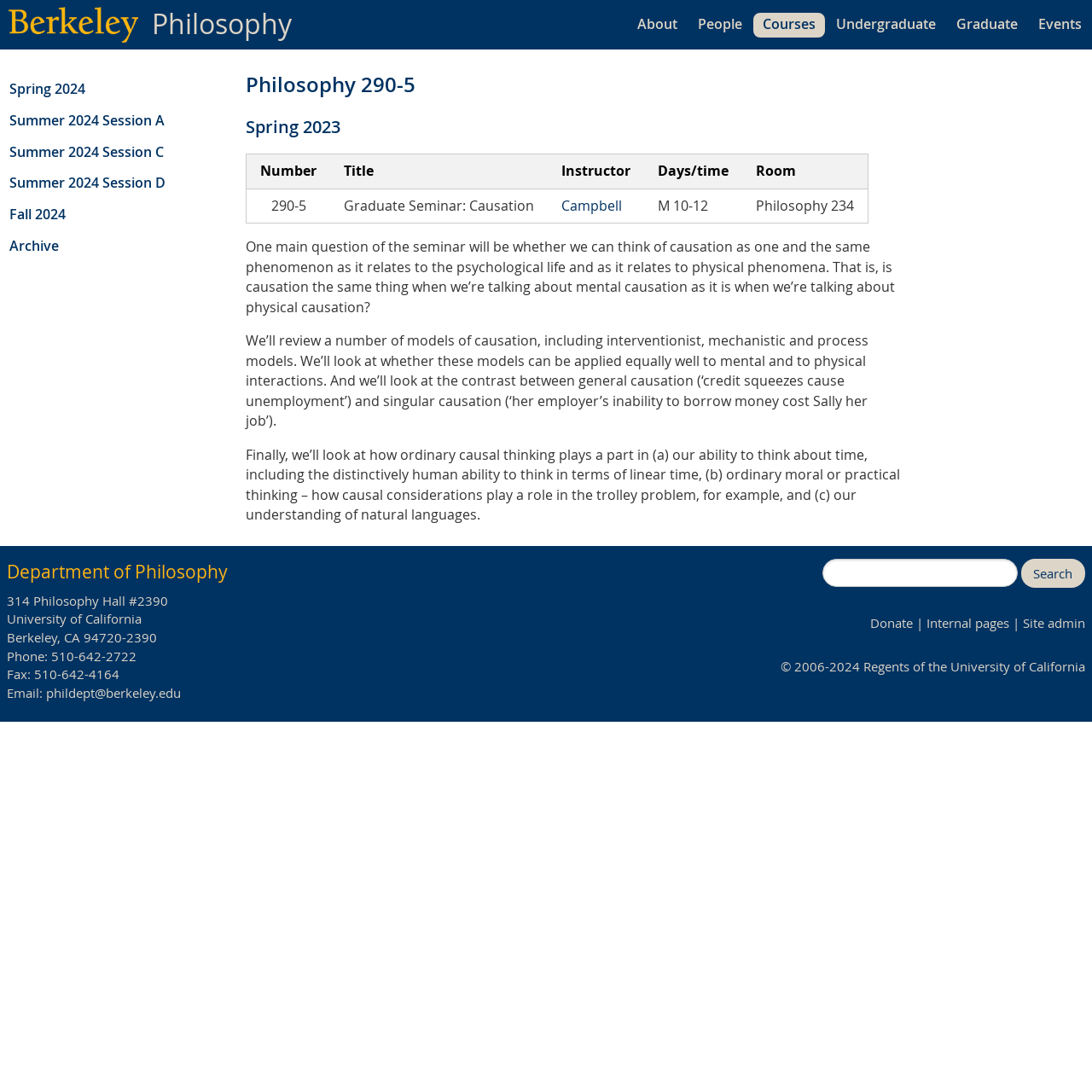Please find the bounding box coordinates of the element that must be clicked to perform the given instruction: "View the 'Philosophy 290-5' course details". The coordinates should be four float numbers from 0 to 1, i.e., [left, top, right, bottom].

[0.225, 0.064, 0.825, 0.092]